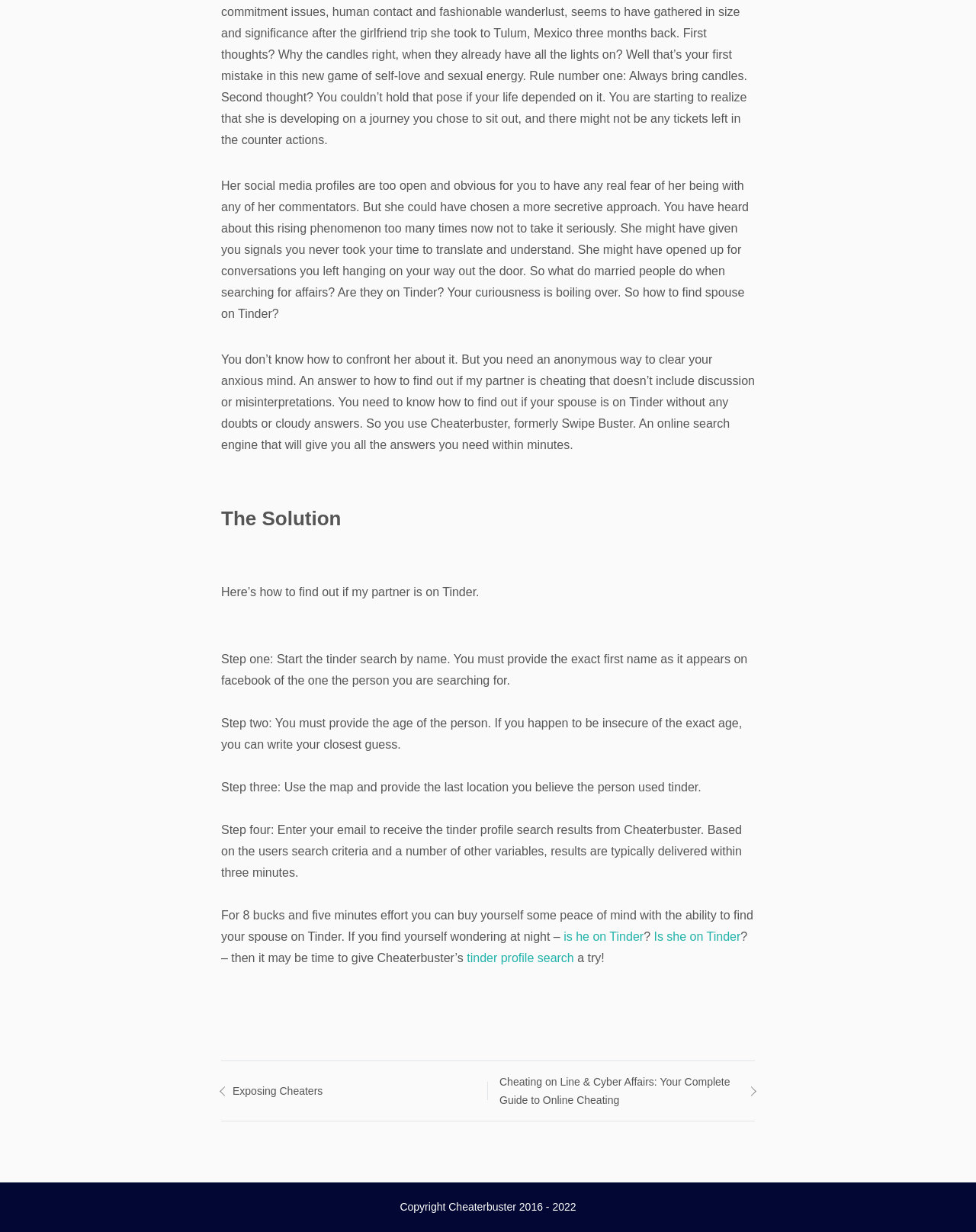Answer with a single word or phrase: 
What is the purpose of Cheaterbuster?

Find spouse on Tinder